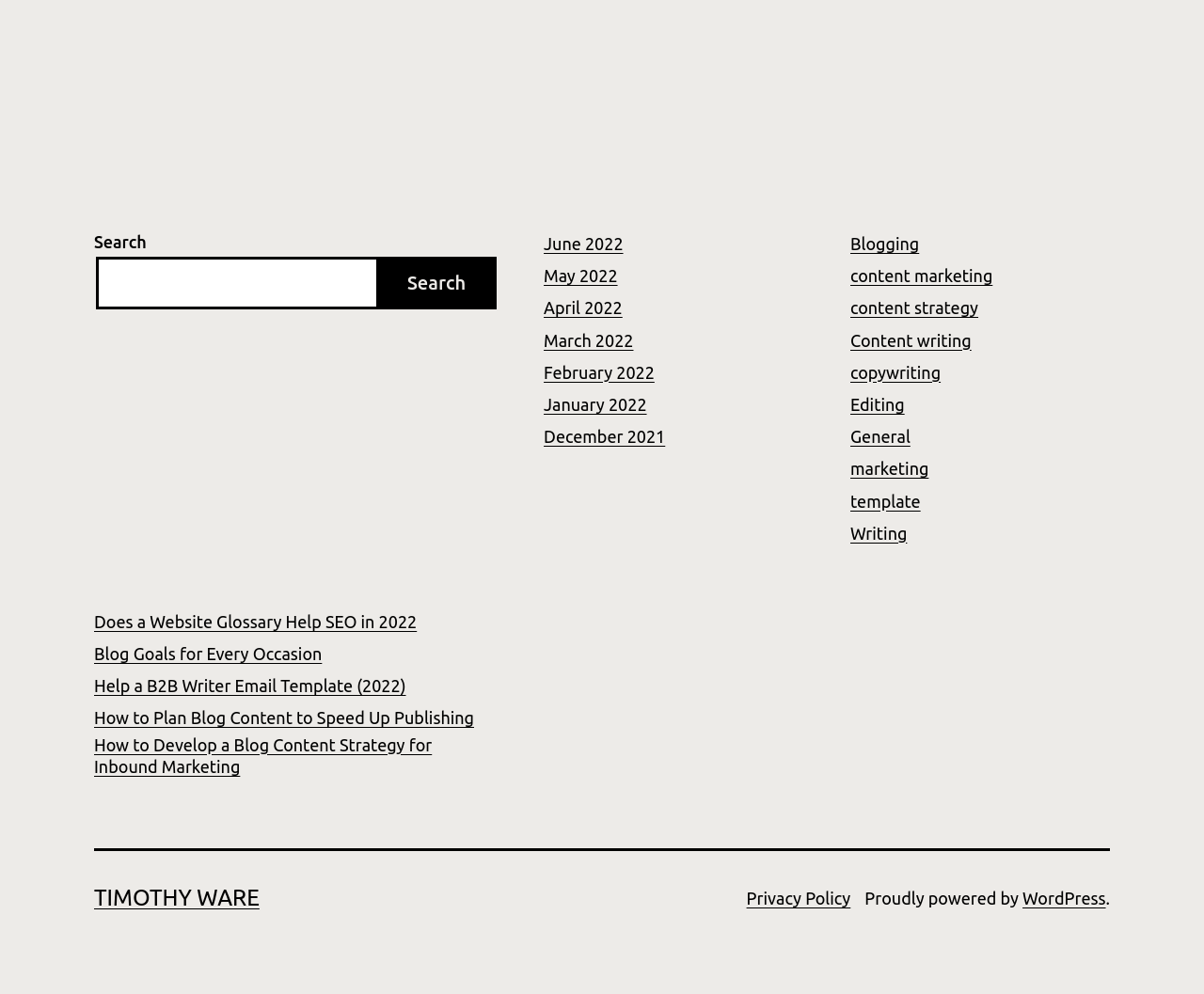Locate the UI element described as follows: "parent_node: Search name="s"". Return the bounding box coordinates as four float numbers between 0 and 1 in the order [left, top, right, bottom].

[0.08, 0.258, 0.315, 0.311]